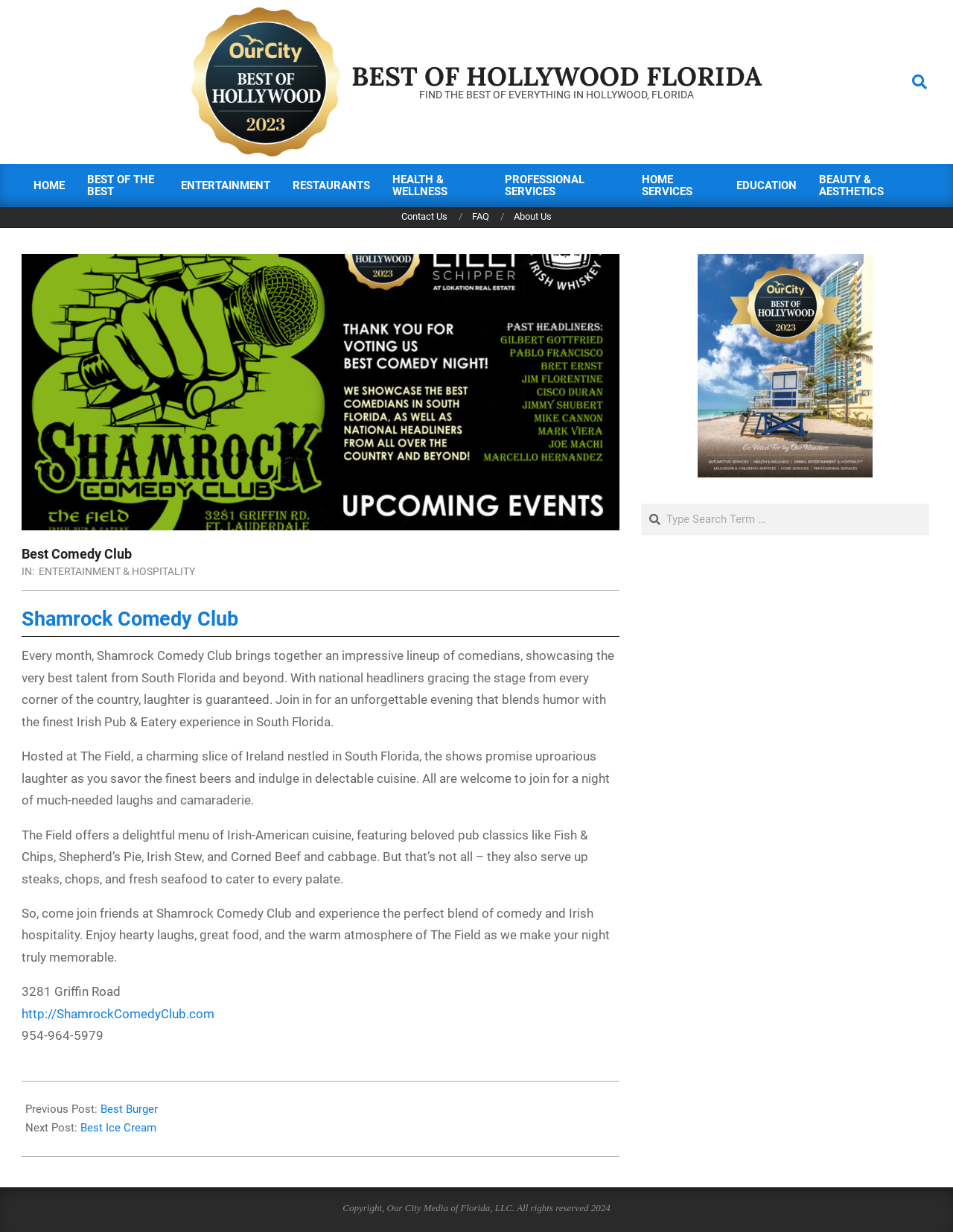What is the phone number of the comedy club?
Identify the answer in the screenshot and reply with a single word or phrase.

954-964-5979